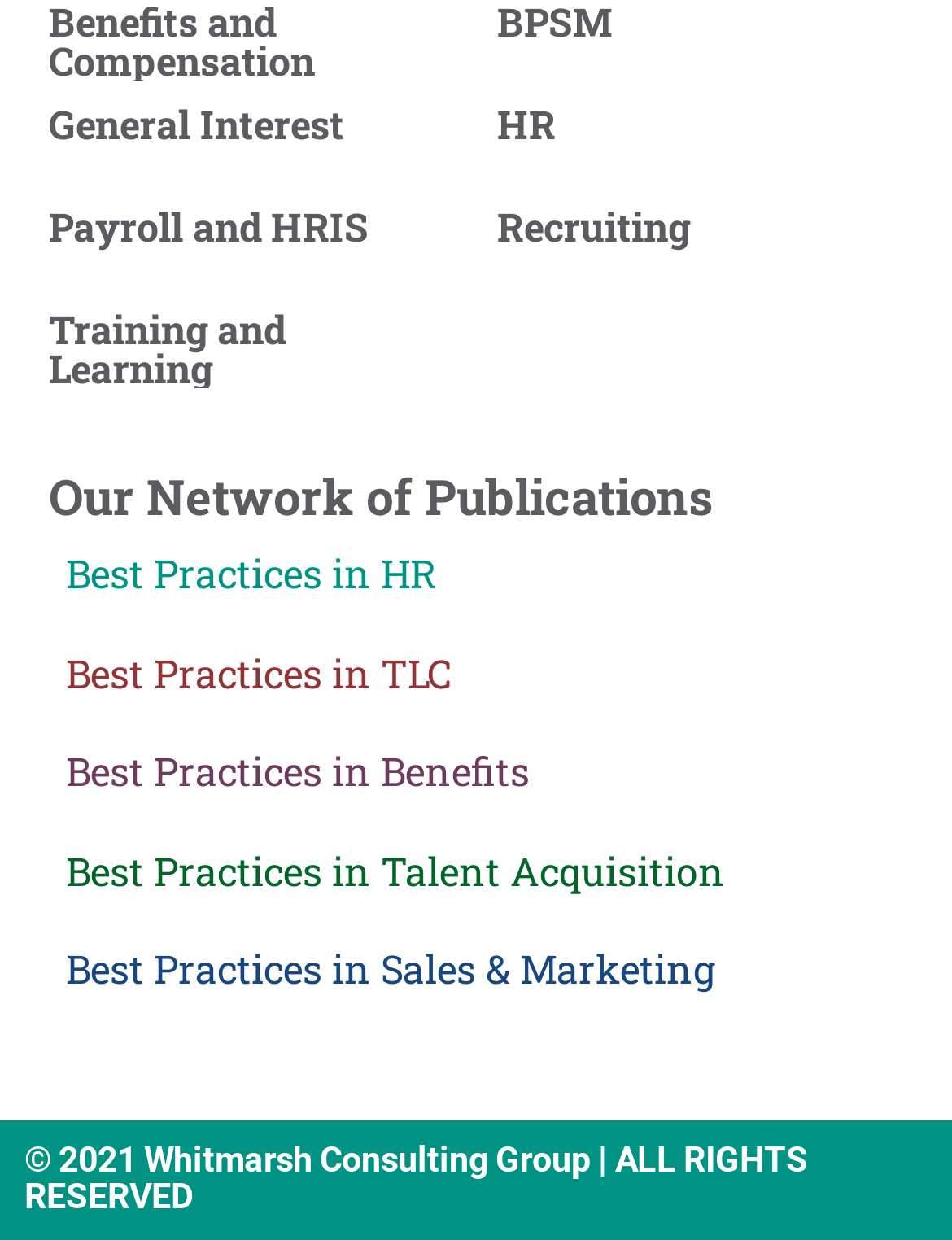What is the last link in the bottom section?
Please craft a detailed and exhaustive response to the question.

I looked at the bottom section of the webpage and found the last link, which is 'Best Practices in Sales & Marketing'. This link is located at the bottom of the webpage.